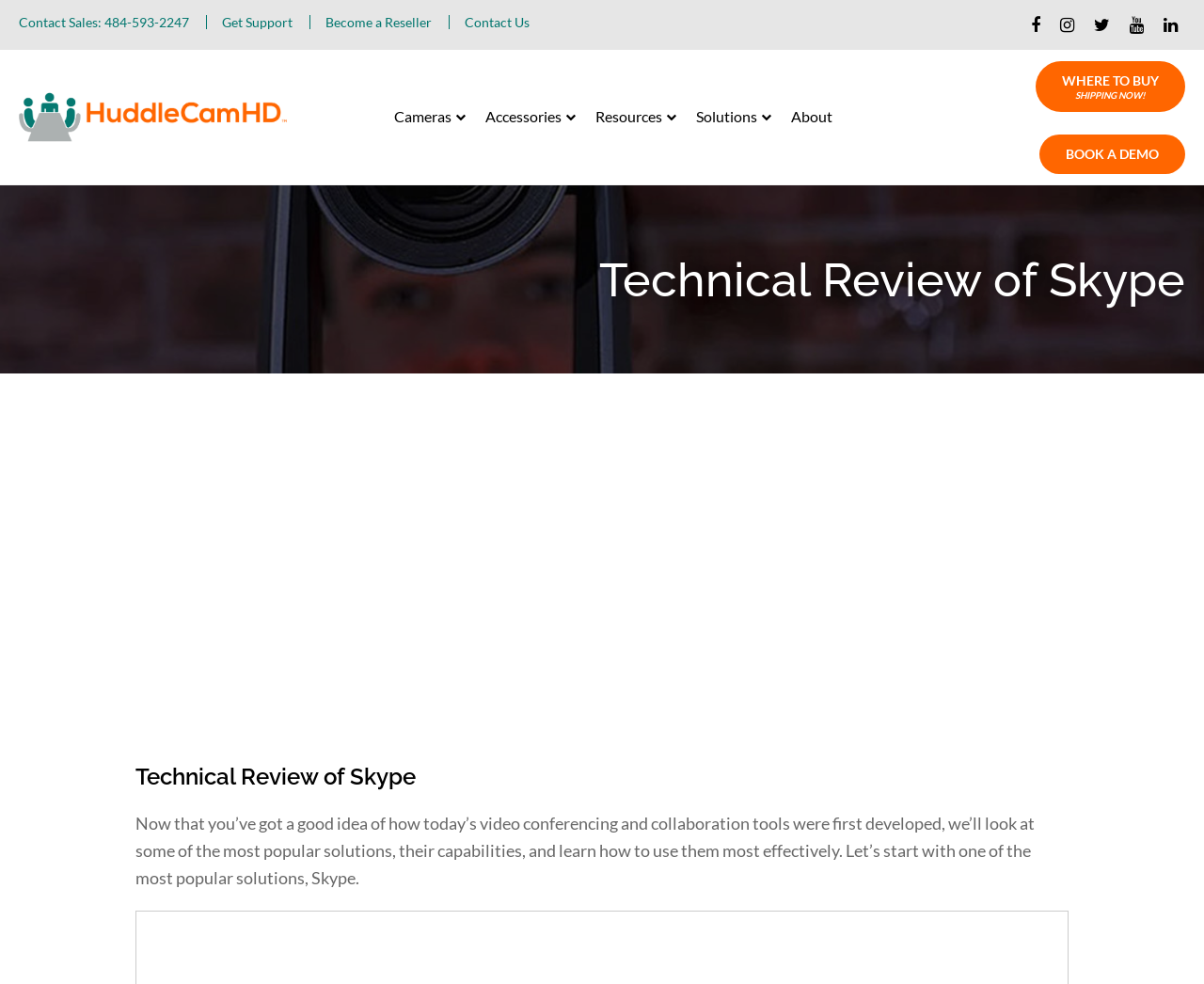Please mark the clickable region by giving the bounding box coordinates needed to complete this instruction: "Click the main logo".

[0.016, 0.108, 0.238, 0.128]